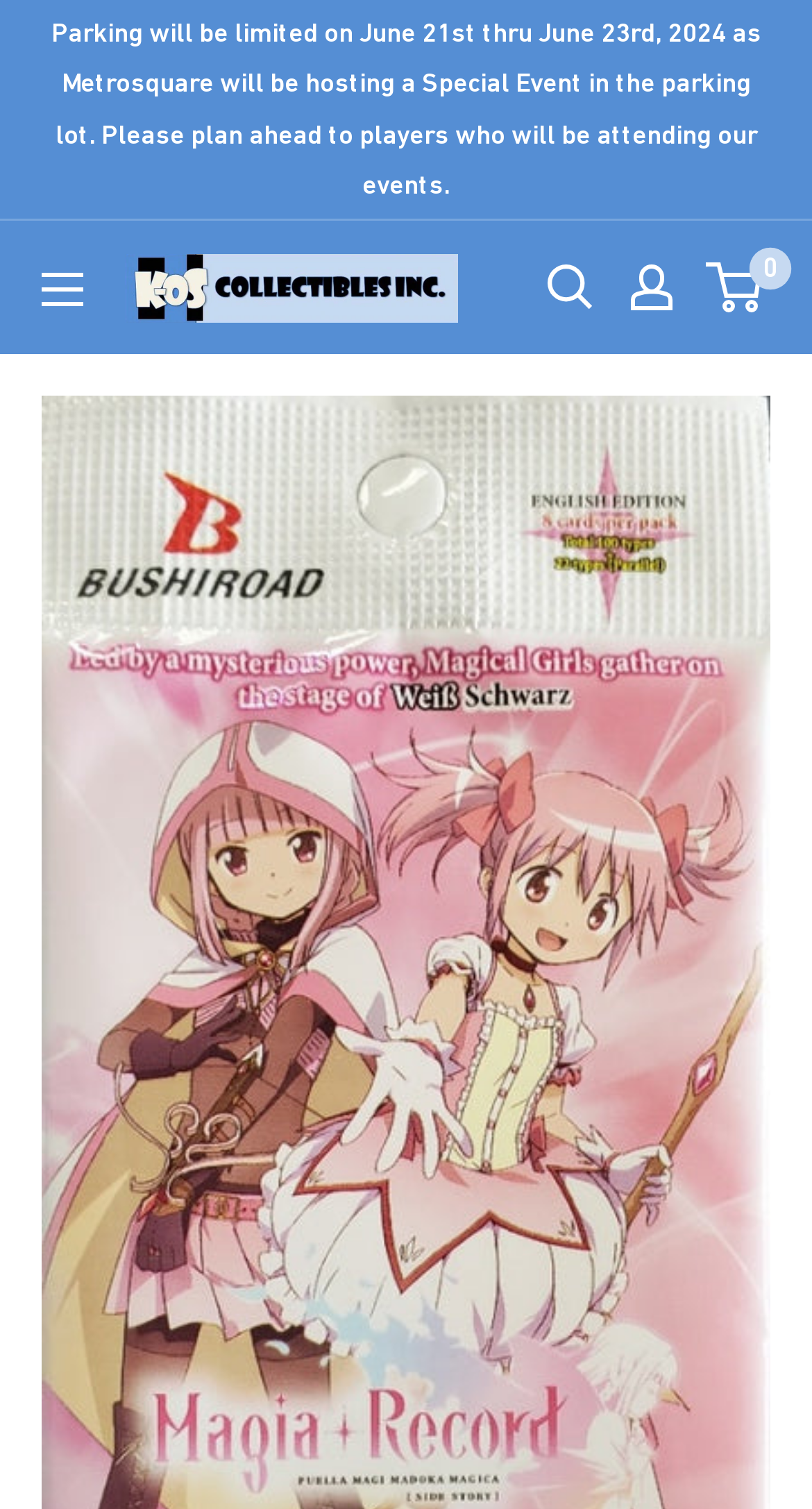Given the element description Contact, identify the bounding box coordinates for the UI element on the webpage screenshot. The format should be (top-left x, top-left y, bottom-right x, bottom-right y), with values between 0 and 1.

None